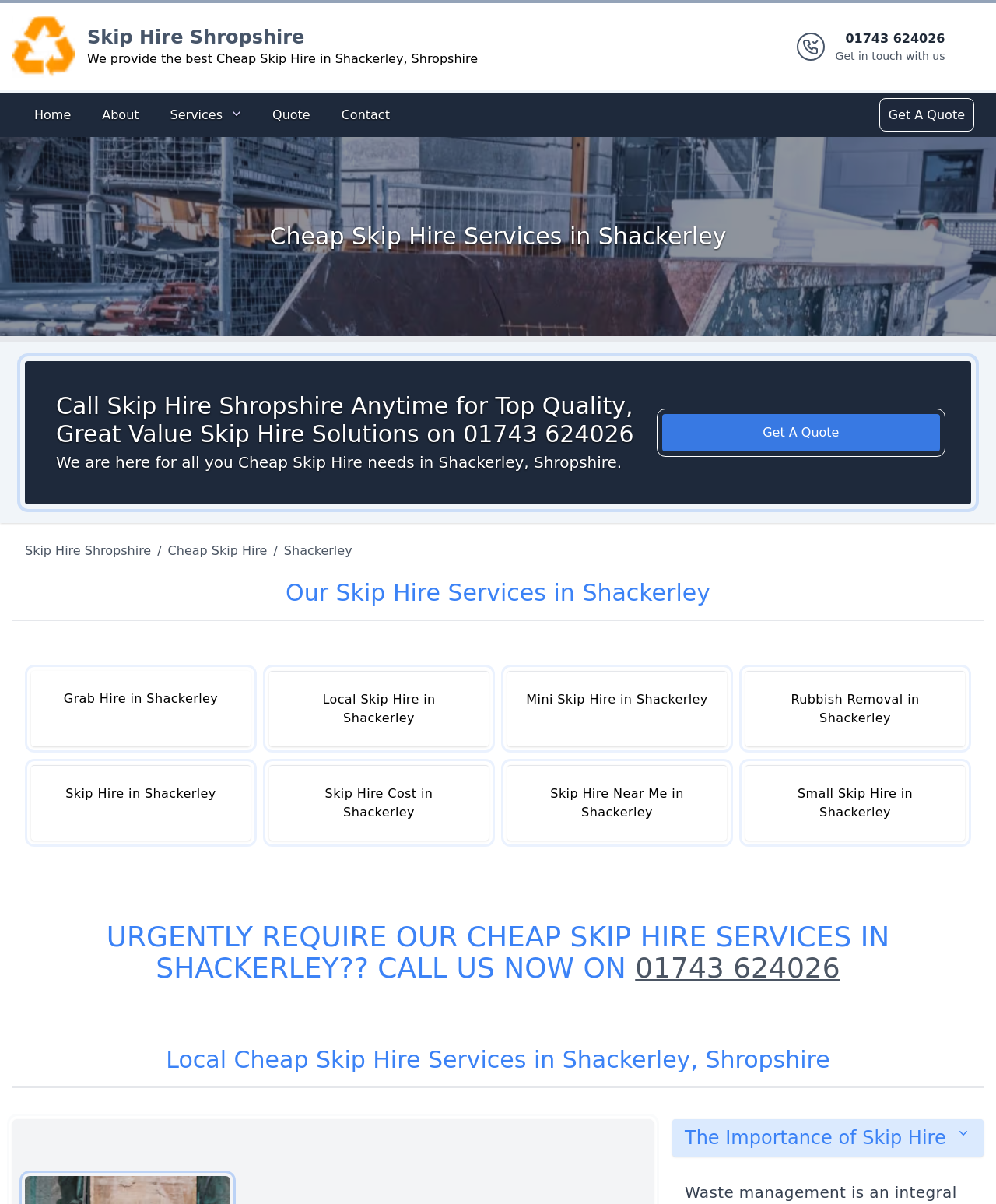Please determine the bounding box coordinates, formatted as (top-left x, top-left y, bottom-right x, bottom-right y), with all values as floating point numbers between 0 and 1. Identify the bounding box of the region described as: Grab Hire in Shackerley

[0.031, 0.557, 0.252, 0.62]